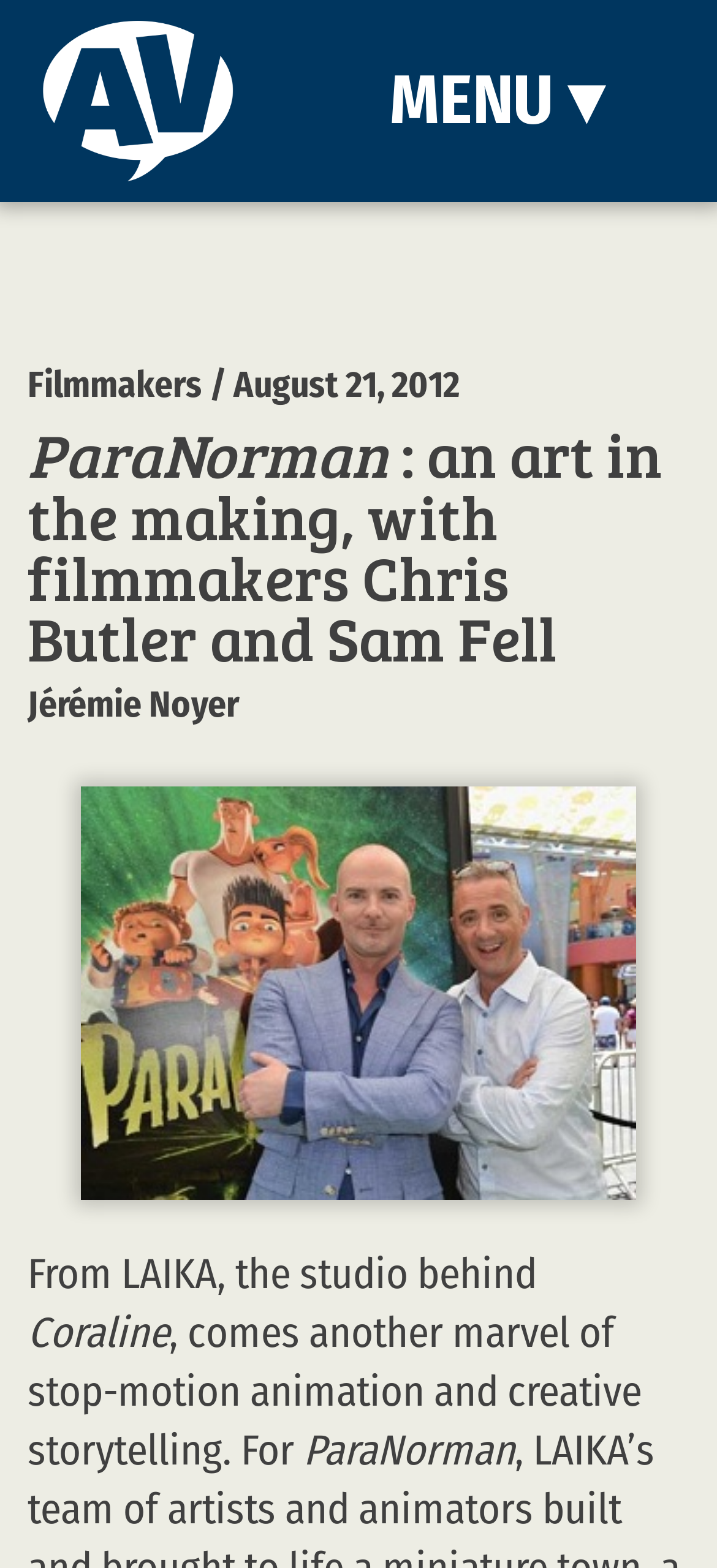Determine the bounding box for the UI element as described: "Filmmakers". The coordinates should be represented as four float numbers between 0 and 1, formatted as [left, top, right, bottom].

[0.038, 0.232, 0.282, 0.259]